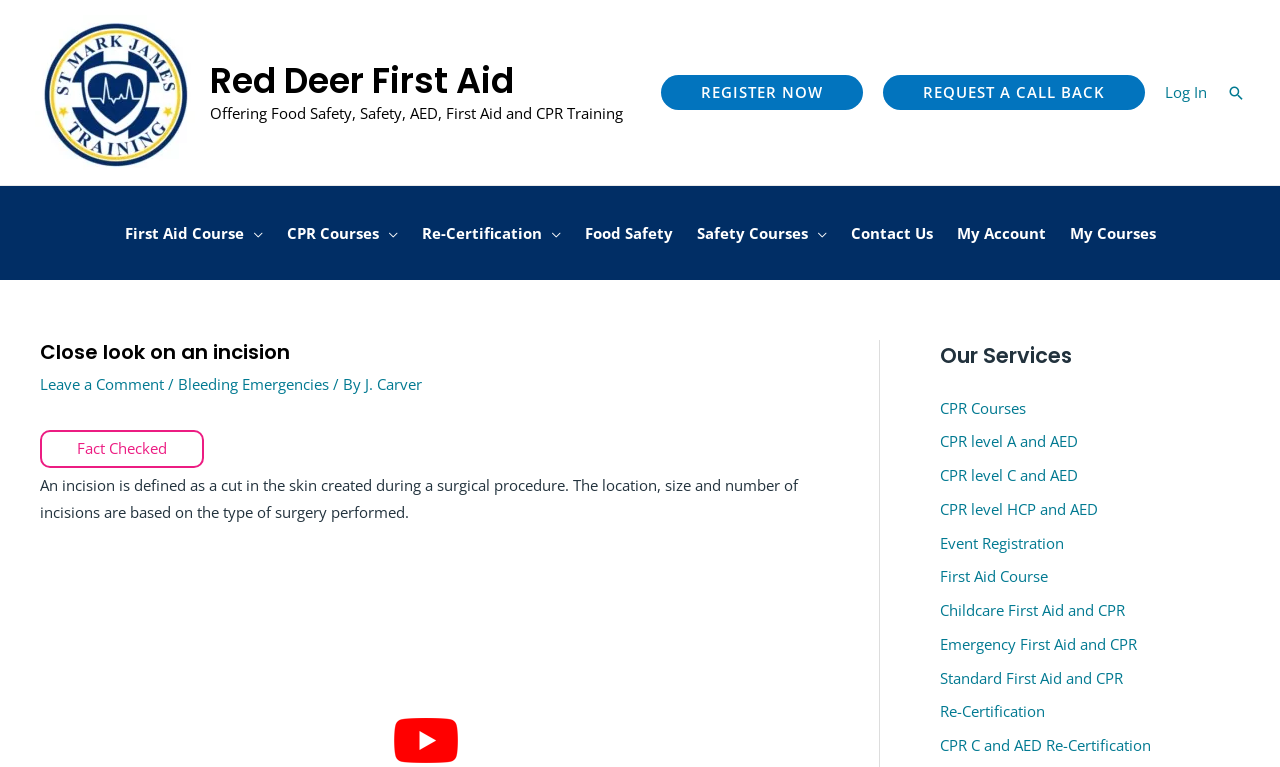Summarize the webpage comprehensively, mentioning all visible components.

This webpage is about Red Deer First Aid, a training provider for first aid, CPR, and other safety courses. At the top left corner, there is a Red Deer logo, accompanied by a link to the organization's homepage. Next to it, there is a brief description of the organization's services. 

On the top right corner, there are several links, including "REGISTER NOW", "REQUEST A CALL BACK", an account icon link, and a search icon link. Below these links, there is a site navigation menu with various categories, including First Aid Courses, CPR Courses, Re-Certification, Food Safety, Safety Courses, and Contact Us. Each category has a menu toggle button that can be expanded to show more options.

The main content of the webpage is divided into two sections. The first section has a heading "Close look on an incision" and provides information about incisions, including a definition and a brief description of the factors that determine the location, size, and number of incisions. There are also links to related topics, such as bleeding emergencies, and a fact-checked label.

The second section has a heading "Our Services" and lists various courses and services offered by Red Deer First Aid, including CPR courses, first aid courses, event registration, and re-certification options. Each course has a link to its respective page.